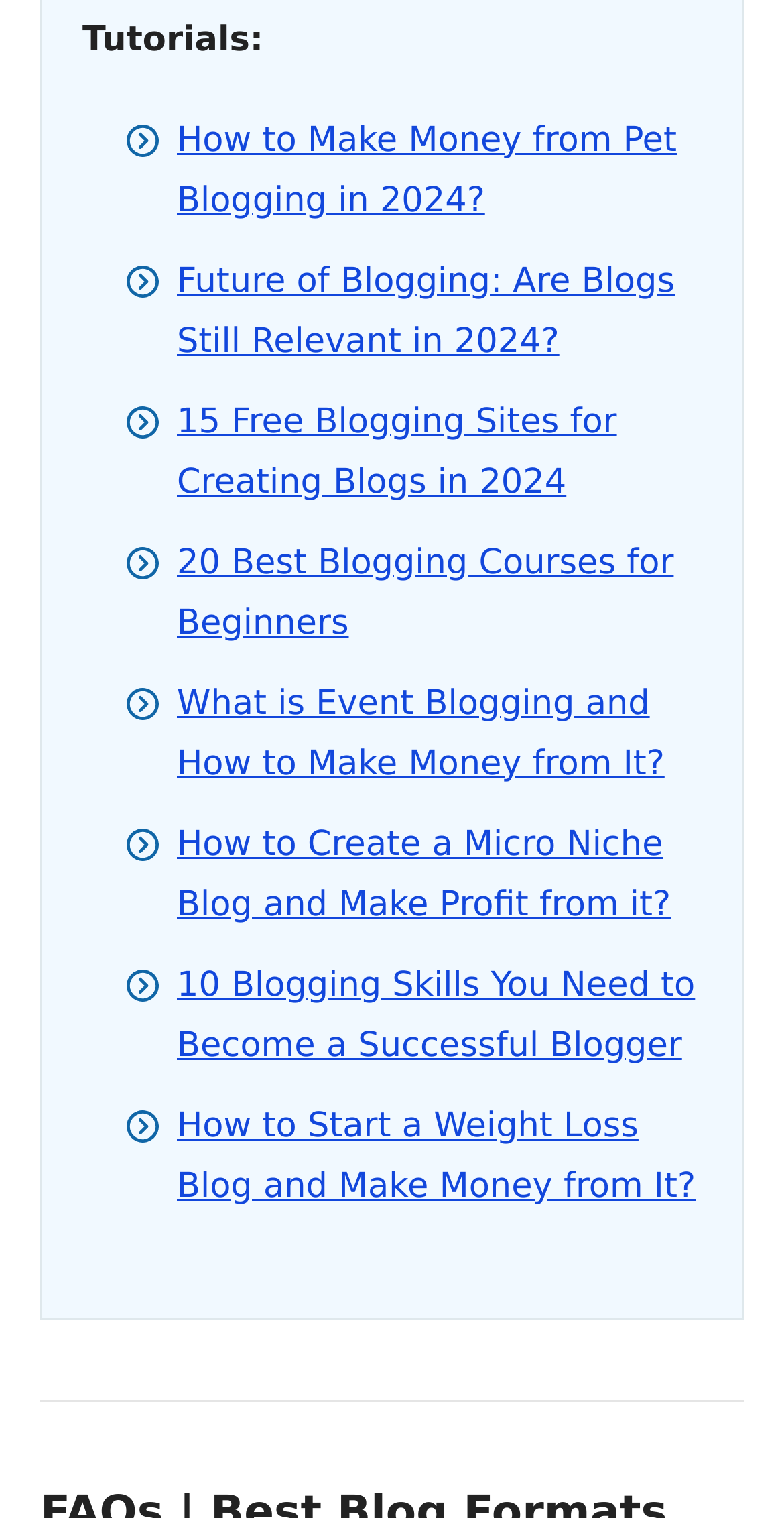Please find and report the bounding box coordinates of the element to click in order to perform the following action: "Explore the future of blogging". The coordinates should be expressed as four float numbers between 0 and 1, in the format [left, top, right, bottom].

[0.226, 0.172, 0.861, 0.238]